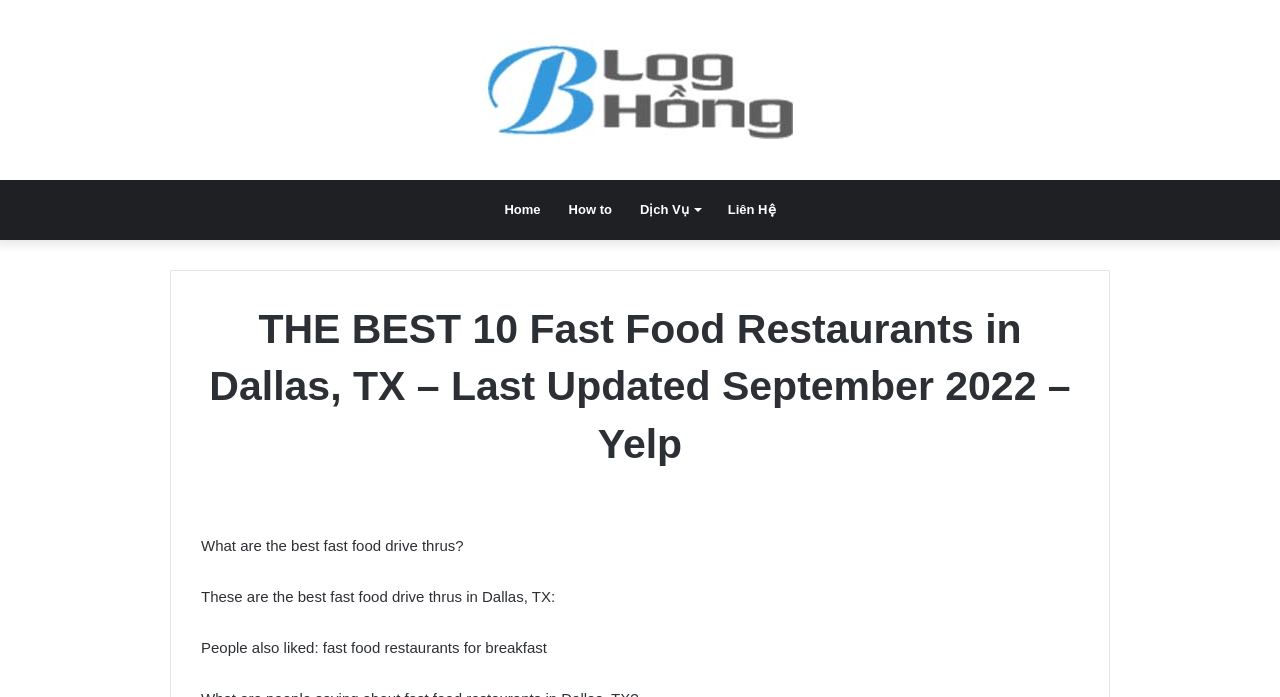What is a related topic to fast food drive thrus?
Examine the screenshot and reply with a single word or phrase.

Fast food restaurants for breakfast